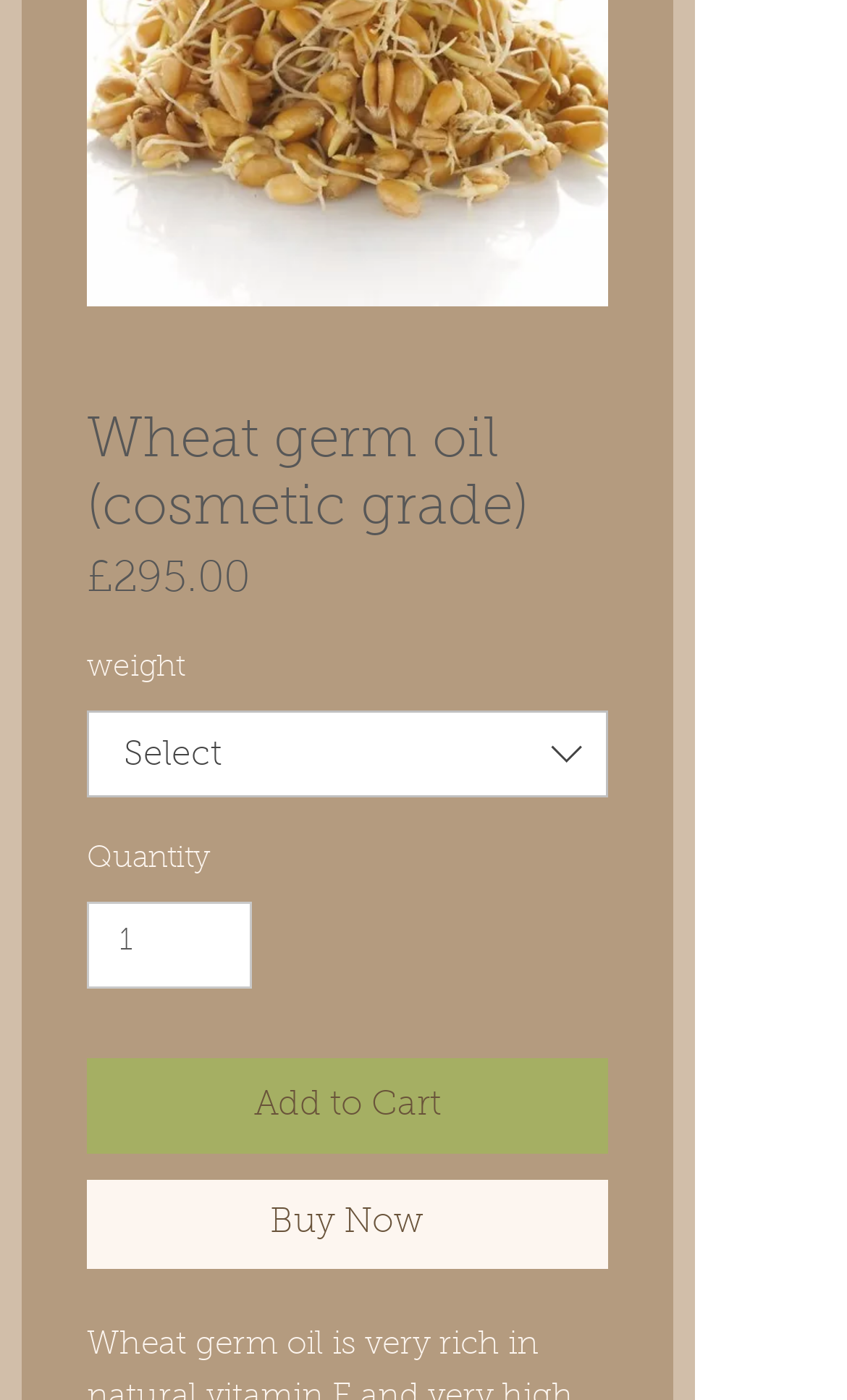Analyze the image and deliver a detailed answer to the question: What is the product being sold?

I found the product being sold by looking at the heading element with the text 'Wheat germ oil (cosmetic grade)' which is located at the top of the page.